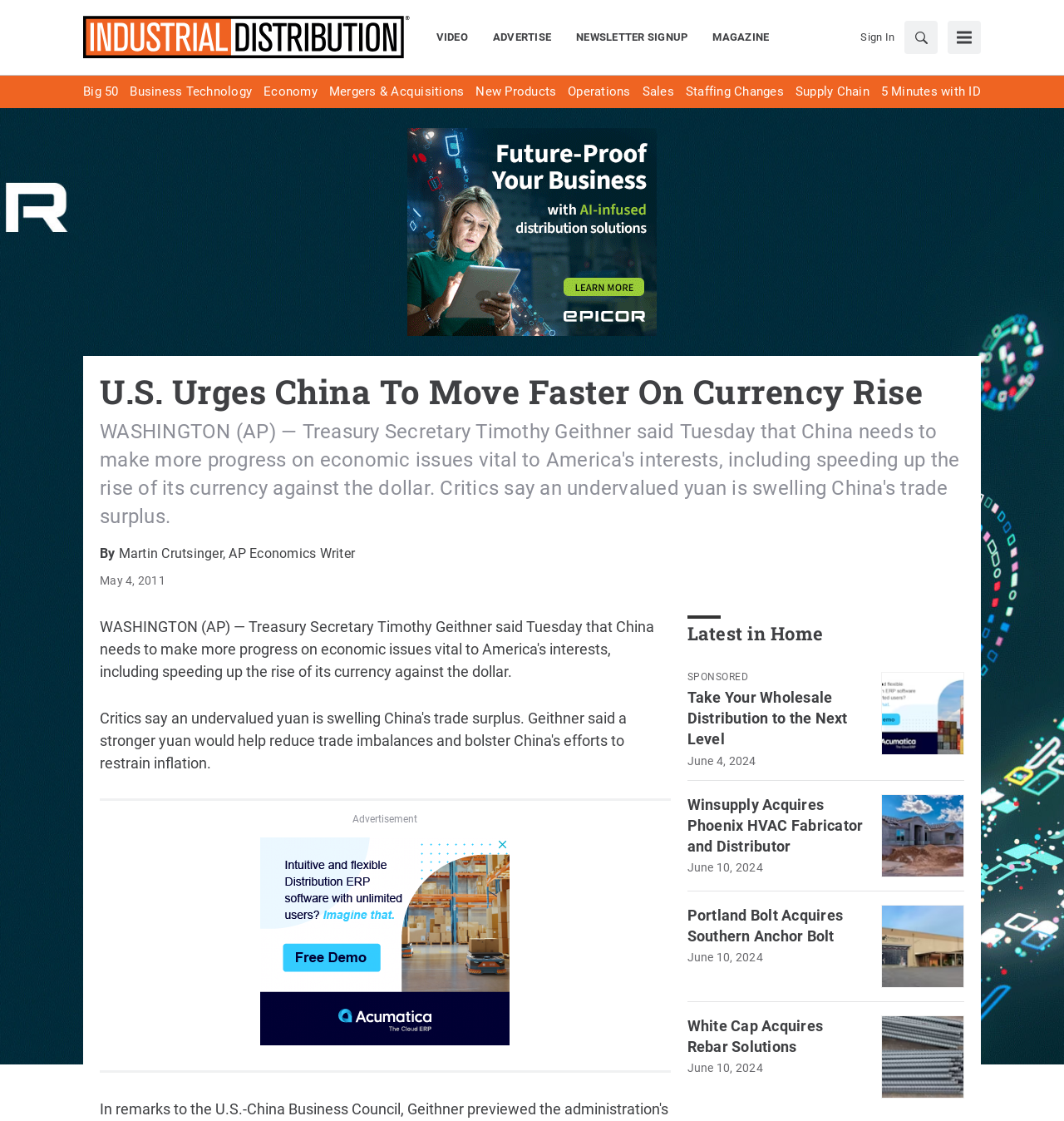Identify the bounding box coordinates for the element that needs to be clicked to fulfill this instruction: "Read the latest news in Home". Provide the coordinates in the format of four float numbers between 0 and 1: [left, top, right, bottom].

[0.646, 0.554, 0.774, 0.576]